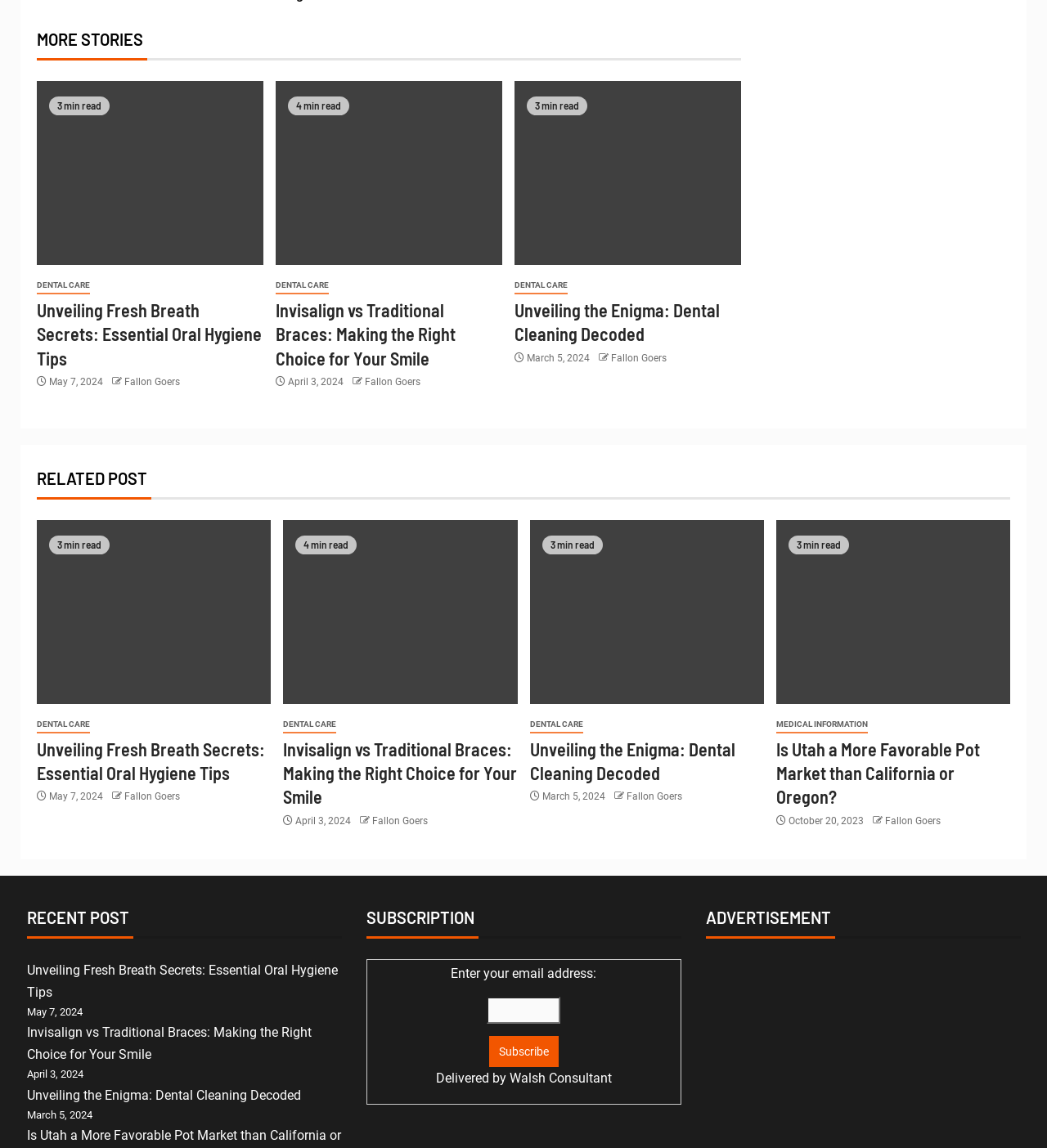Find and indicate the bounding box coordinates of the region you should select to follow the given instruction: "Click on 'Unveiling the Enigma: Dental Cleaning Decoded'".

[0.491, 0.071, 0.708, 0.231]